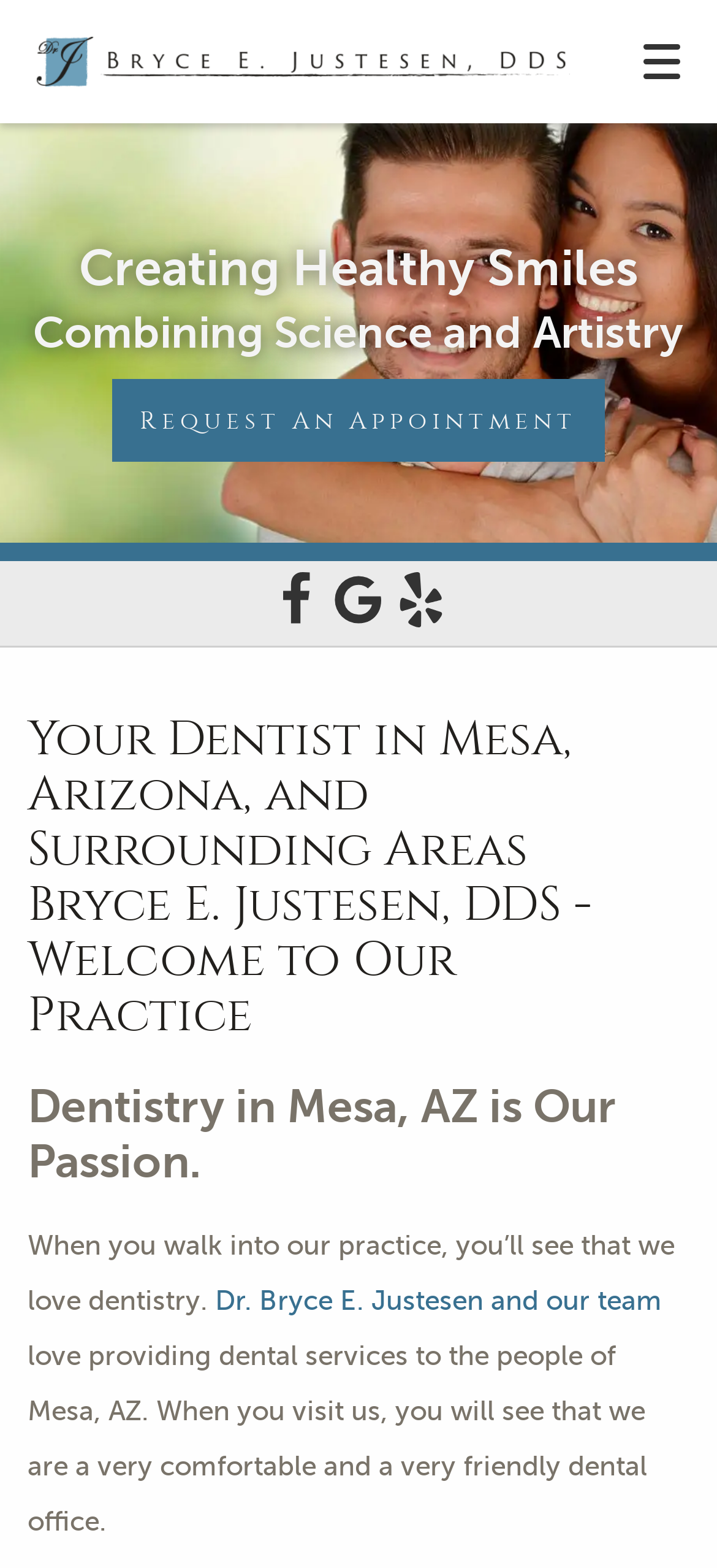What is the purpose of the 'Request An Appointment' button?
Please give a detailed and thorough answer to the question, covering all relevant points.

The 'Request An Appointment' button is a call-to-action element that allows users to schedule an appointment with the dentist. This can be inferred from the button's text and its placement on the webpage, which suggests that it is a key action that users can take.